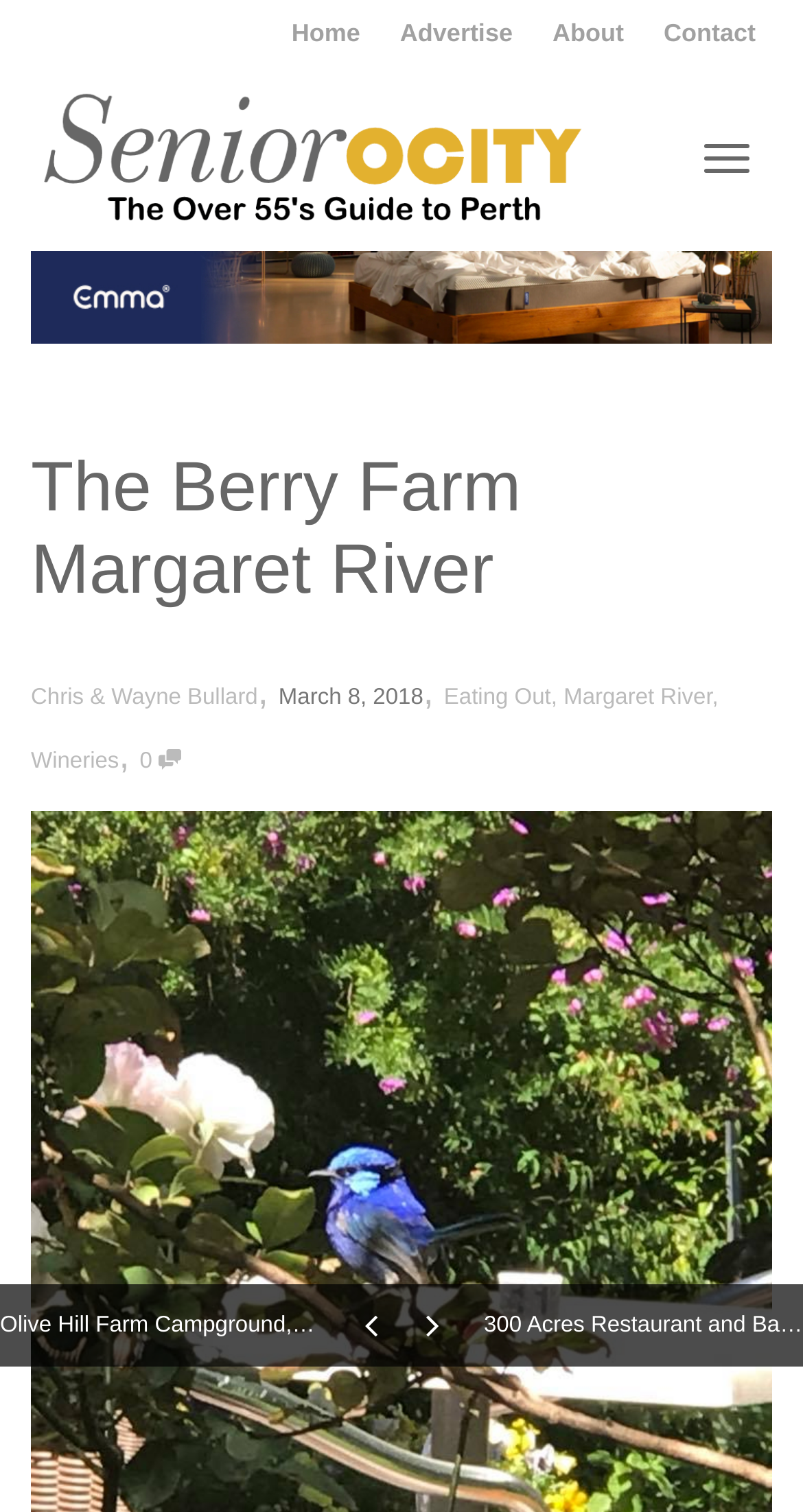What is the location of the farm?
Provide a detailed and well-explained answer to the question.

I determined the answer by examining the link element 'Margaret River' which is a sub-element of the heading 'The Berry Farm Margaret River', suggesting that the farm is located in Margaret River.